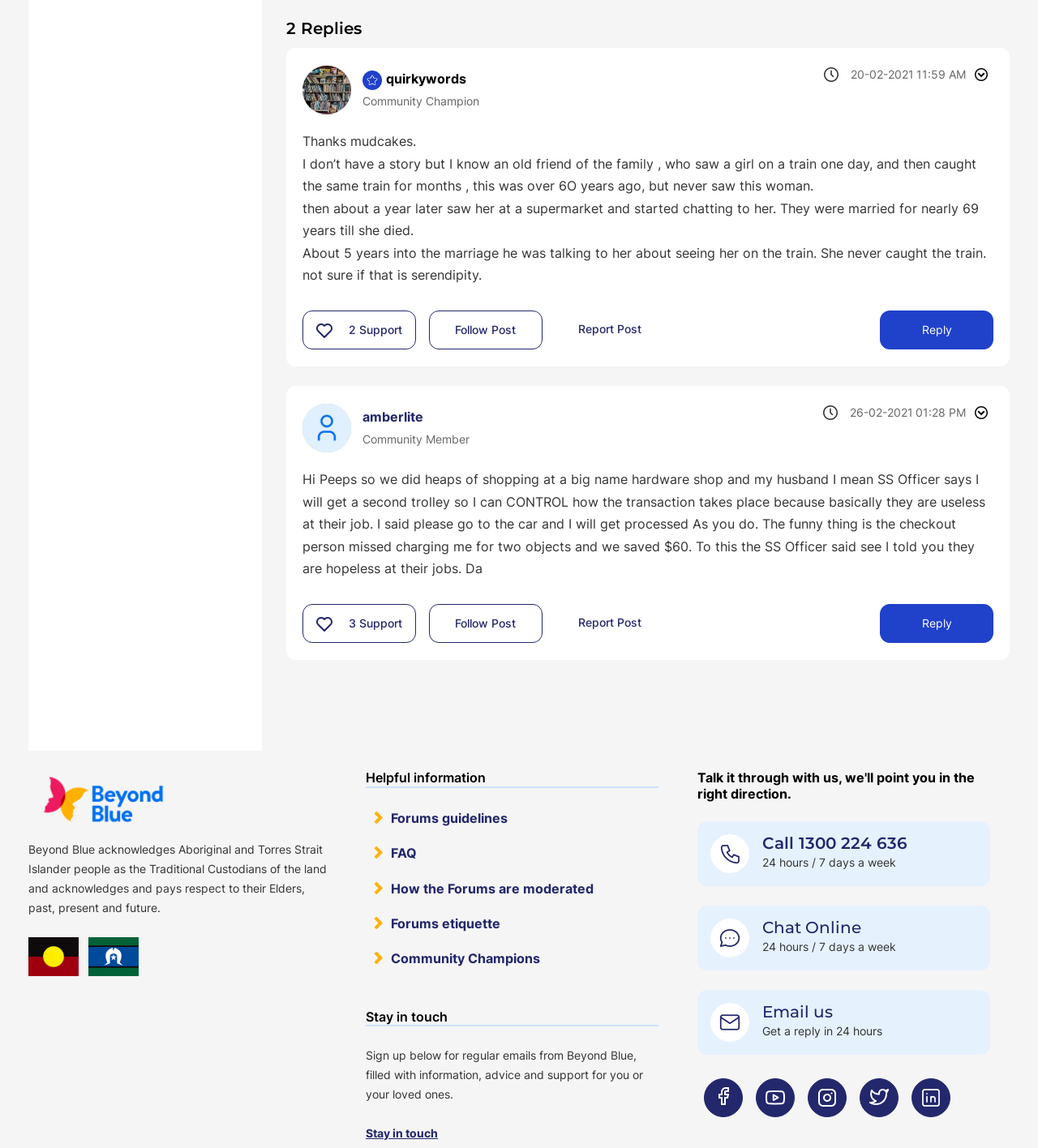How often is the email support replied to?
Please use the image to provide an in-depth answer to the question.

I found the answer by reading the text 'Get a reply in 24 hours' which is part of the 'Email us' section.